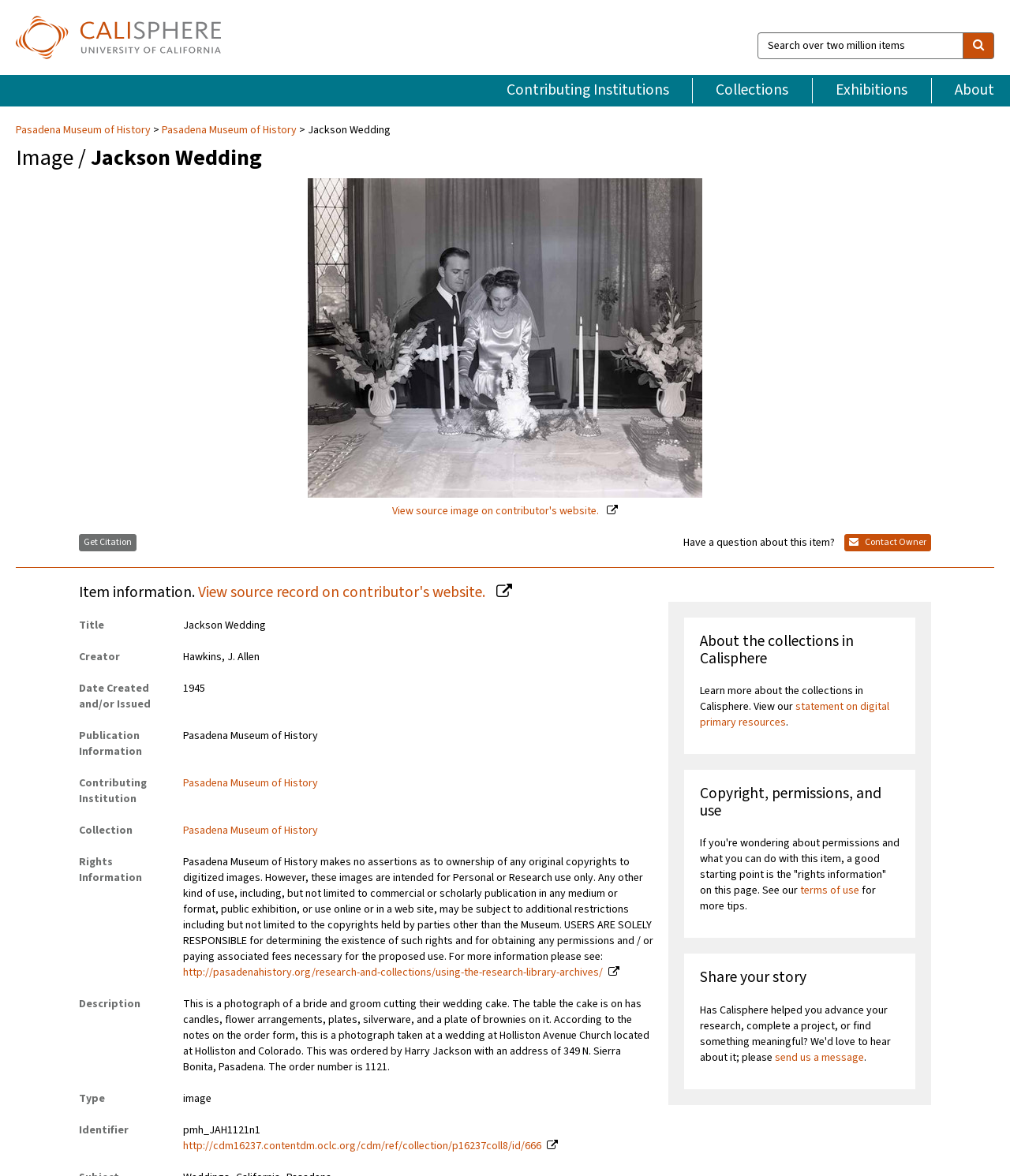Refer to the image and provide a thorough answer to this question:
Where was the wedding photograph taken?

According to the notes on the order form, the photograph was taken at a wedding at Holliston Avenue Church located at Holliston and Colorado.